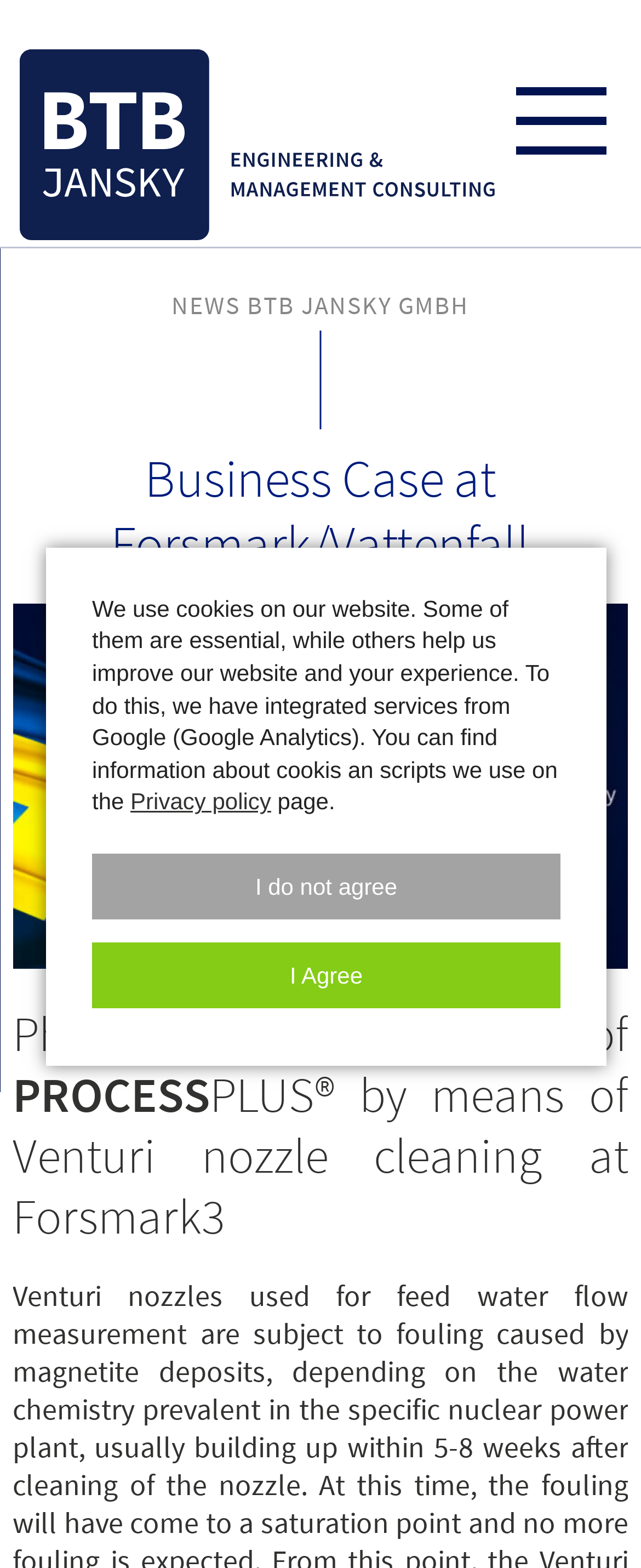What is the location mentioned in the webpage?
Respond to the question with a single word or phrase according to the image.

Forsmark3